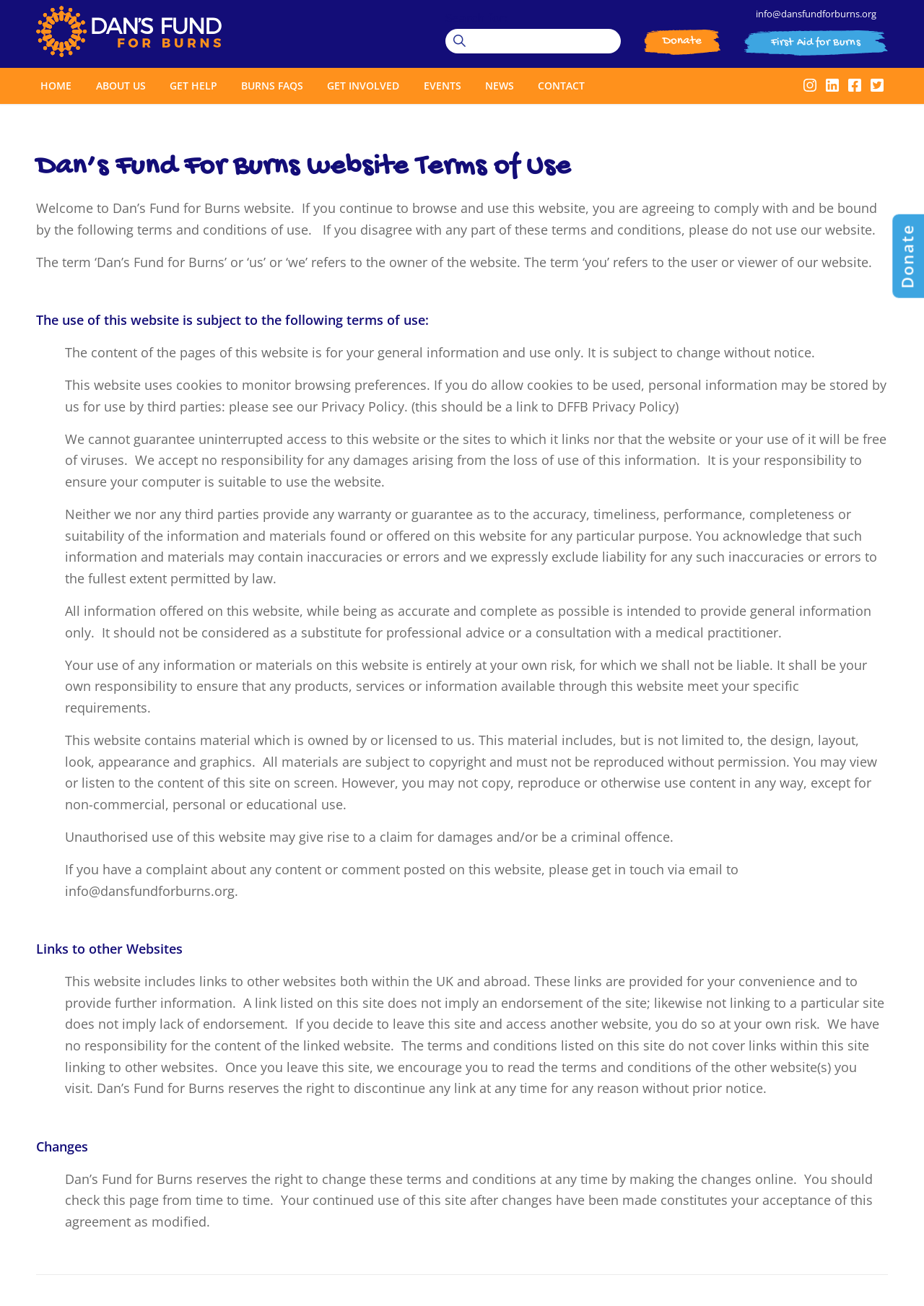Identify the bounding box coordinates for the region to click in order to carry out this instruction: "Donate to Dans Fund For Burns". Provide the coordinates using four float numbers between 0 and 1, formatted as [left, top, right, bottom].

[0.688, 0.018, 0.789, 0.046]